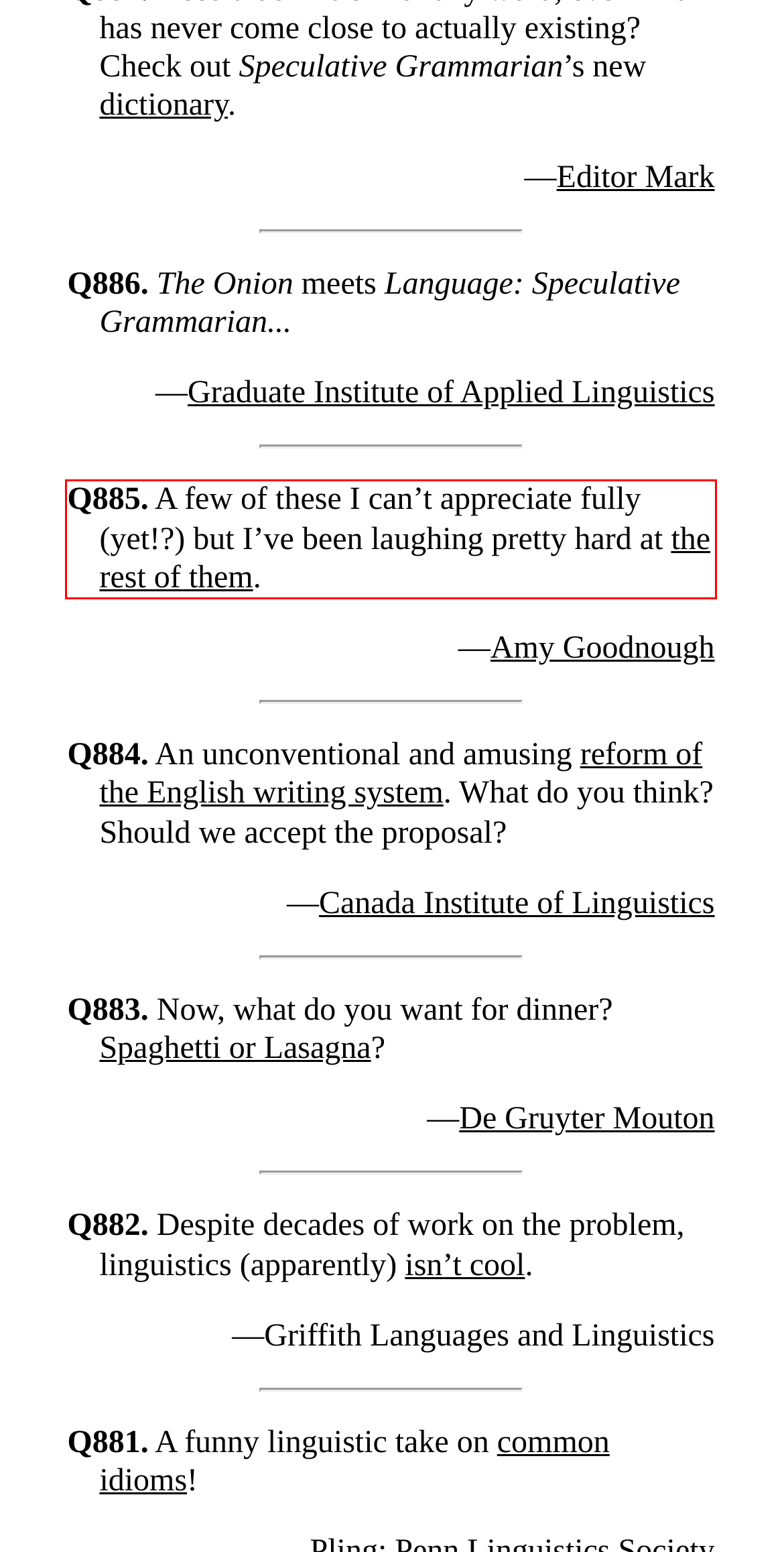Using the provided screenshot of a webpage, recognize and generate the text found within the red rectangle bounding box.

Q885. A few of these I can’t appreciate fully (yet!?) but I’ve been laughing pretty hard at the rest of them.